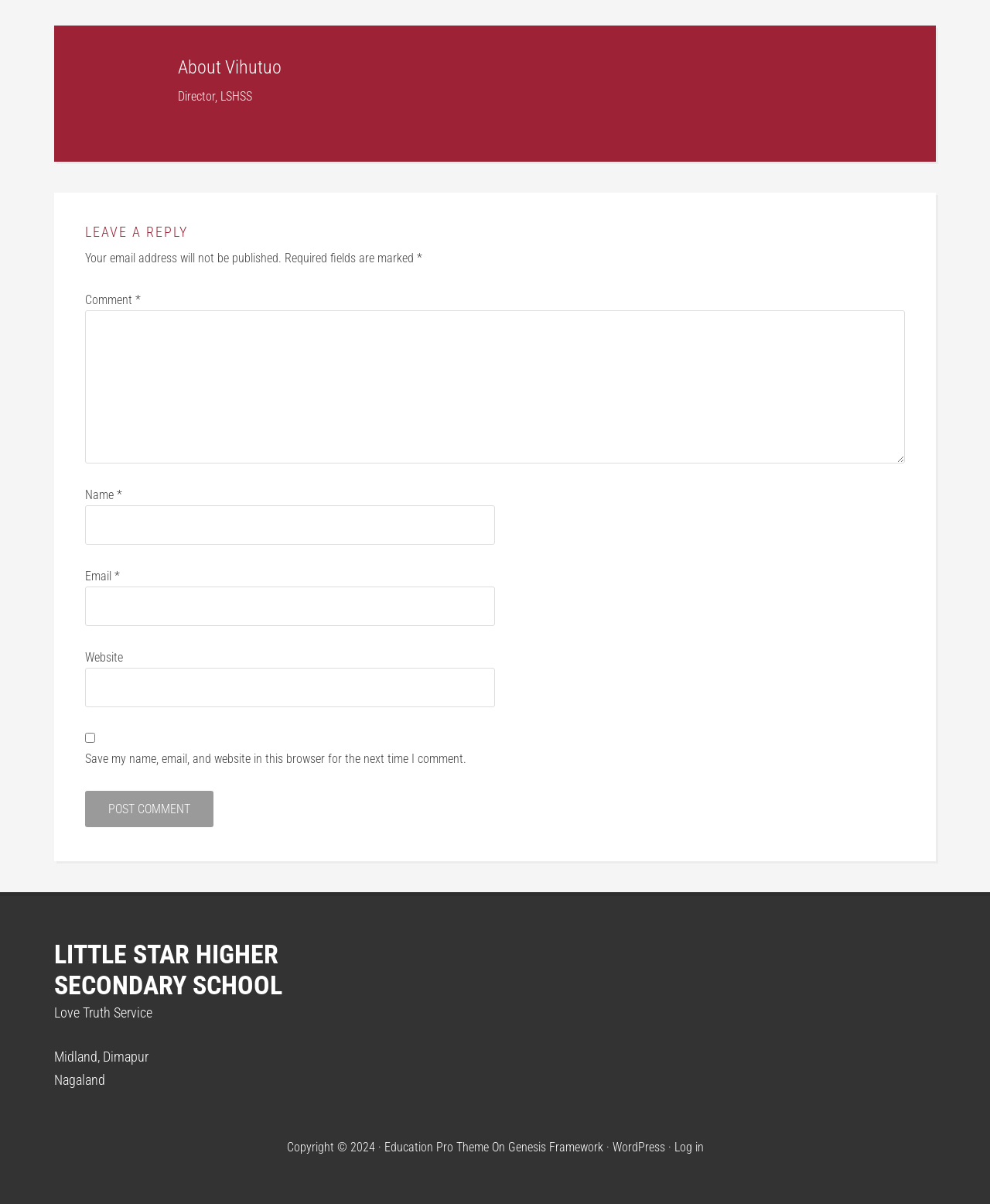Using the provided description parent_node: Name * name="author", find the bounding box coordinates for the UI element. Provide the coordinates in (top-left x, top-left y, bottom-right x, bottom-right y) format, ensuring all values are between 0 and 1.

[0.086, 0.419, 0.5, 0.452]